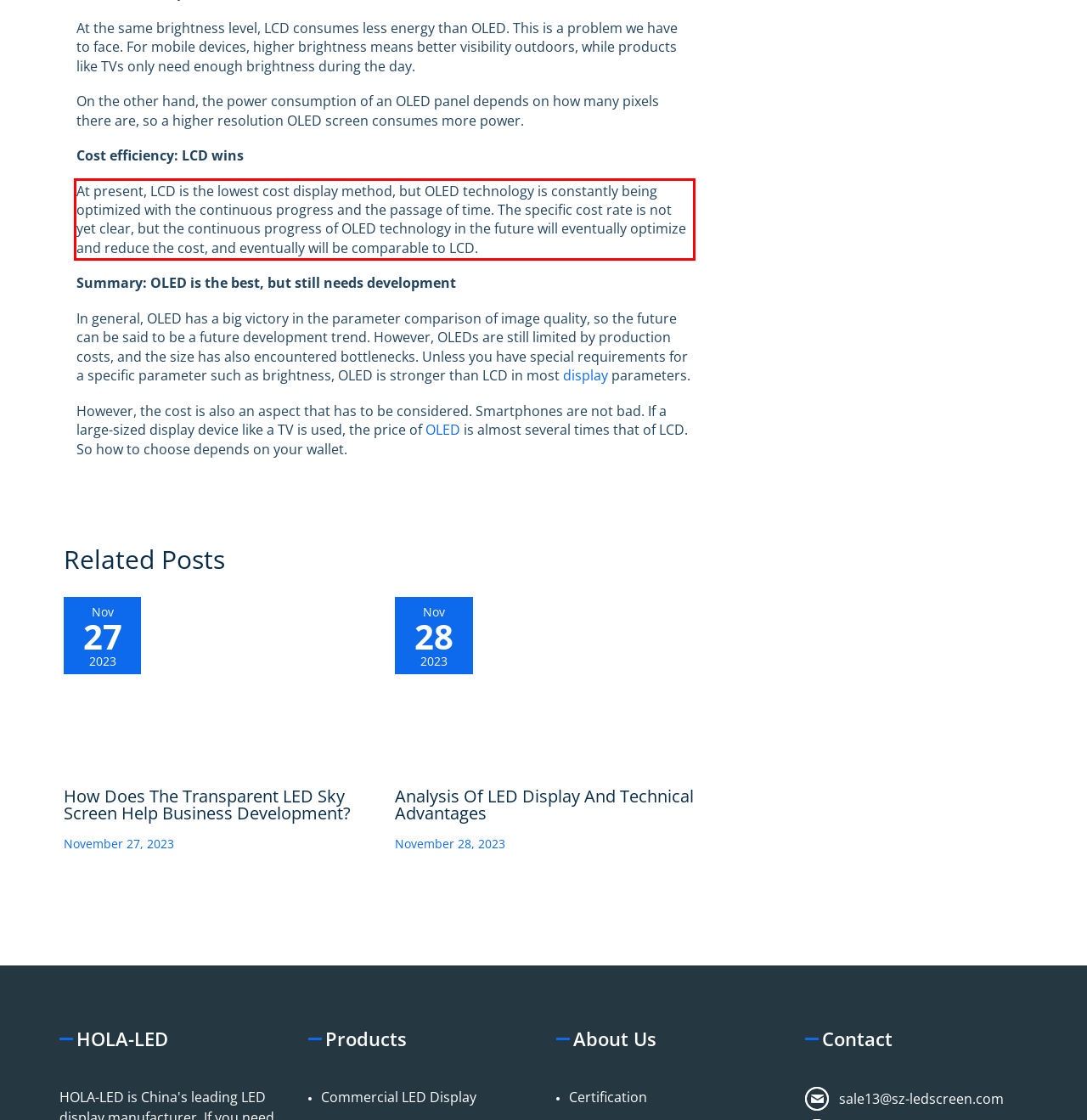By examining the provided screenshot of a webpage, recognize the text within the red bounding box and generate its text content.

At present, LCD is the lowest cost display method, but OLED technology is constantly being optimized with the continuous progress and the passage of time. The specific cost rate is not yet clear, but the continuous progress of OLED technology in the future will eventually optimize and reduce the cost, and eventually will be comparable to LCD.